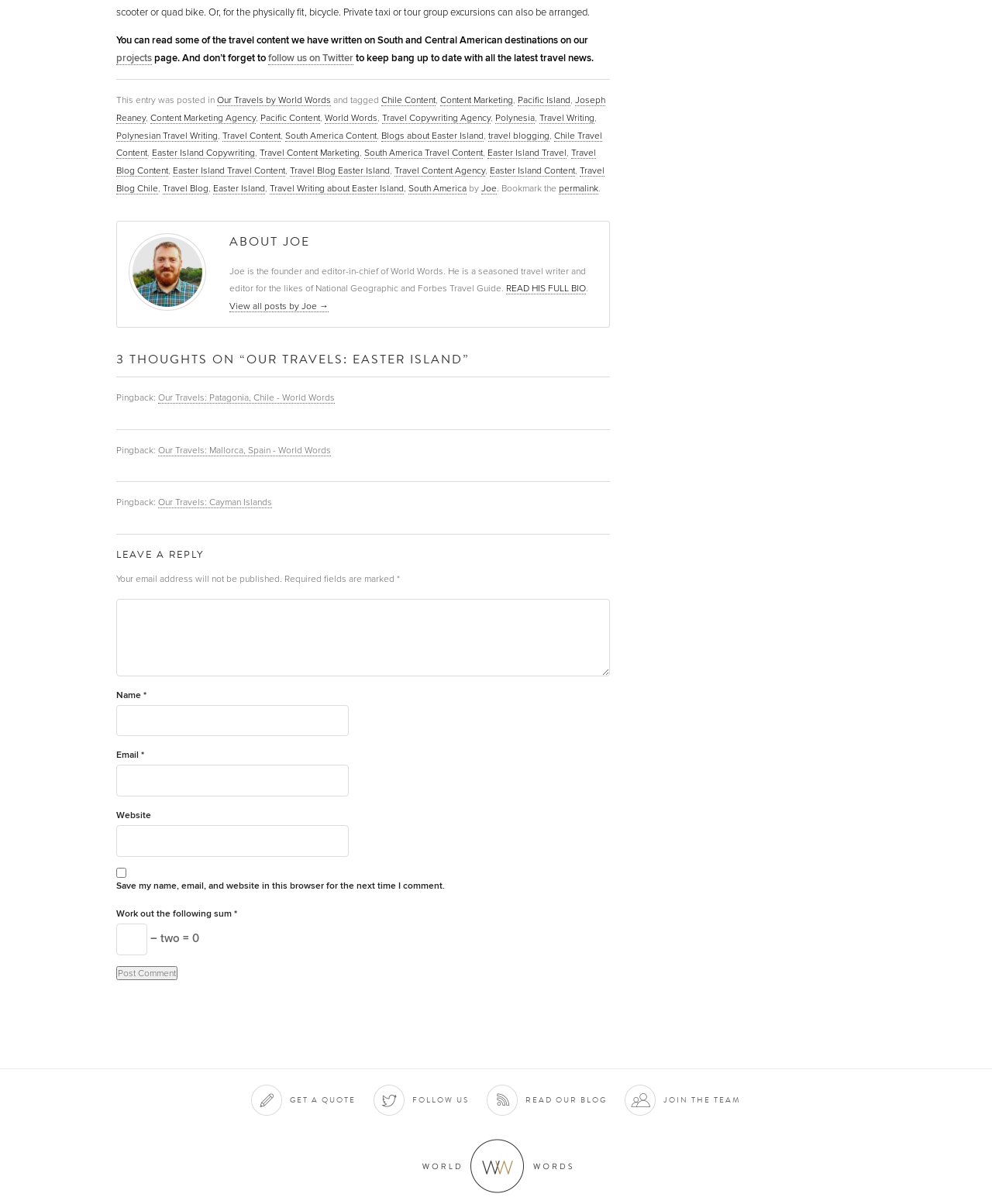Please respond to the question with a concise word or phrase:
What is the purpose of the textbox at the bottom of the page?

Leave a reply